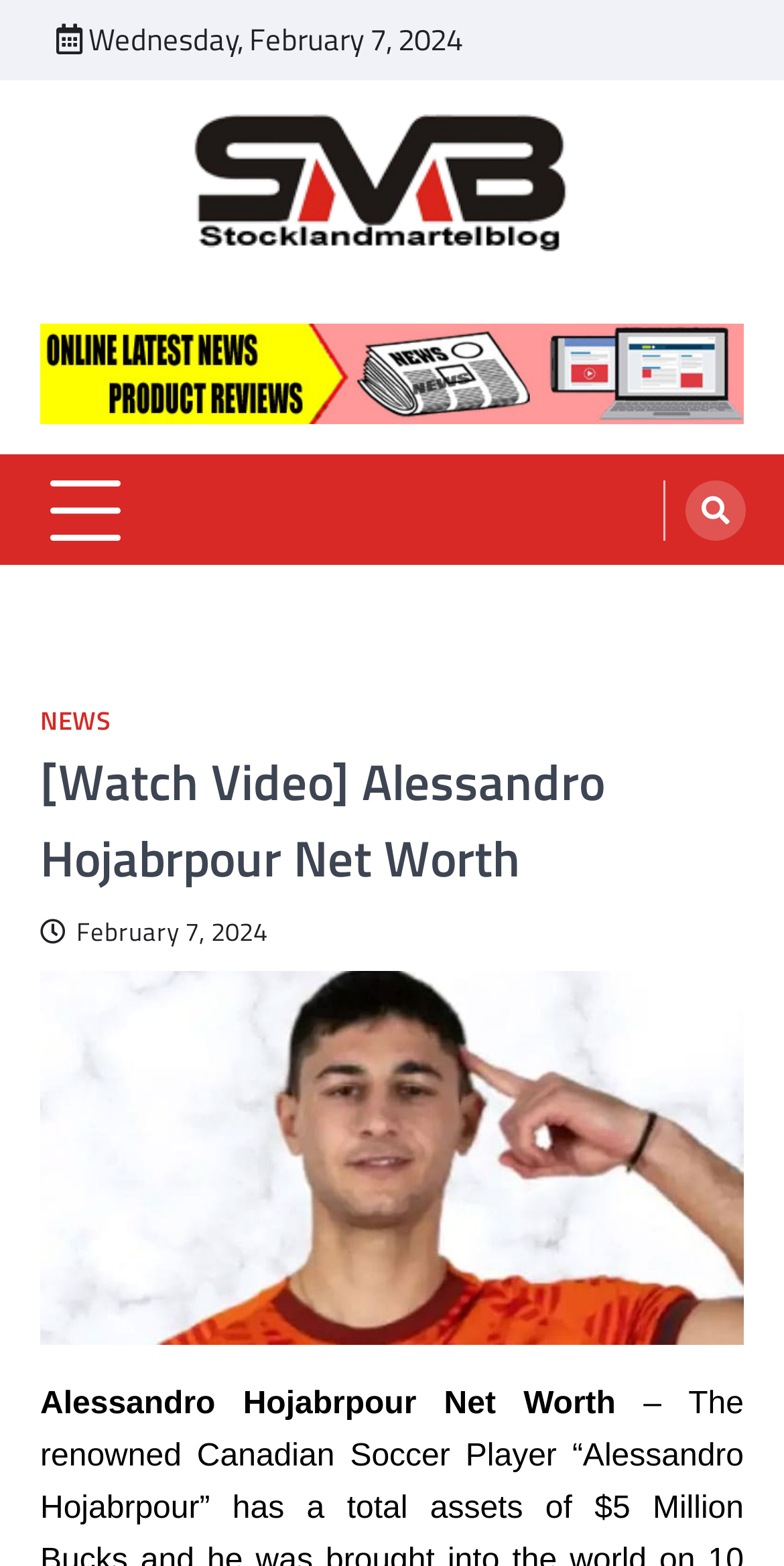Craft a detailed narrative of the webpage's structure and content.

The webpage is about Alessandro Hojabrpour, a renowned Canadian soccer player, and his net worth. At the top-left corner, there is a date displayed as "Wednesday, February 7, 2024". Next to it, on the top-center, is a header logo with a link, accompanied by a heading that reads "stocklandmartelblog – Latest News & Online Reviews". Below the header logo, there is a text "Latest News Blog".

On the top-right corner, there is an advertisement image with a link. Below it, there is a button and a link with an icon. On the left side of the page, there is a navigation menu with a link to "NEWS" and a header that contains the main title "[Watch Video] Alessandro Hojabrpour Net Worth". Below the main title, there is a time stamp "February 7, 2024".

The main content of the page is an image related to "Latest News Alessandro Hojabrpour Net Worth", which takes up a significant portion of the page. The page also has a meta description that mentions Alessandro Hojabrpour's net worth as $5 Million.